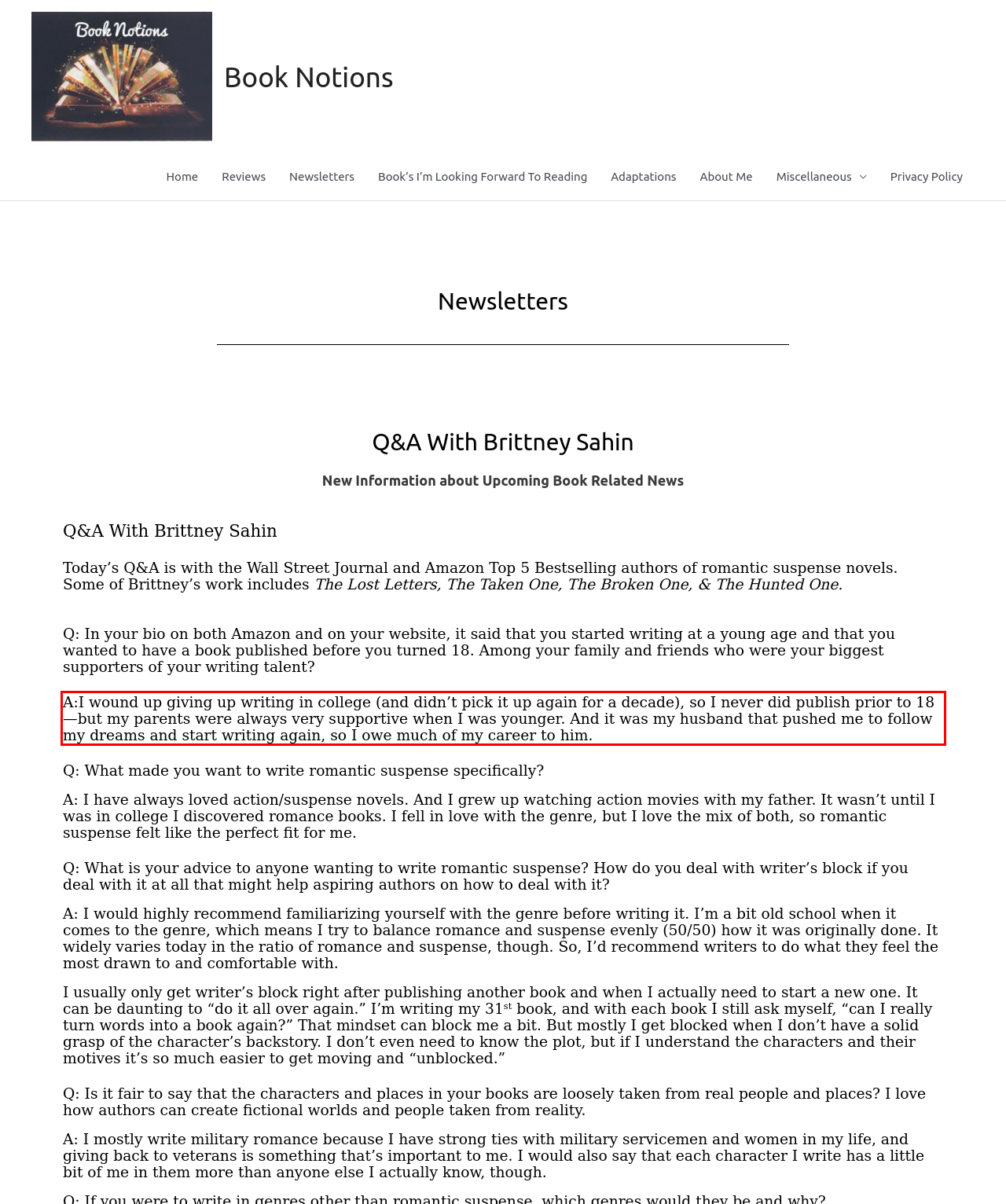You have a screenshot of a webpage with a UI element highlighted by a red bounding box. Use OCR to obtain the text within this highlighted area.

A:I wound up giving up writing in college (and didn’t pick it up again for a decade), so I never did publish prior to 18—but my parents were always very supportive when I was younger. And it was my husband that pushed me to follow my dreams and start writing again, so I owe much of my career to him.